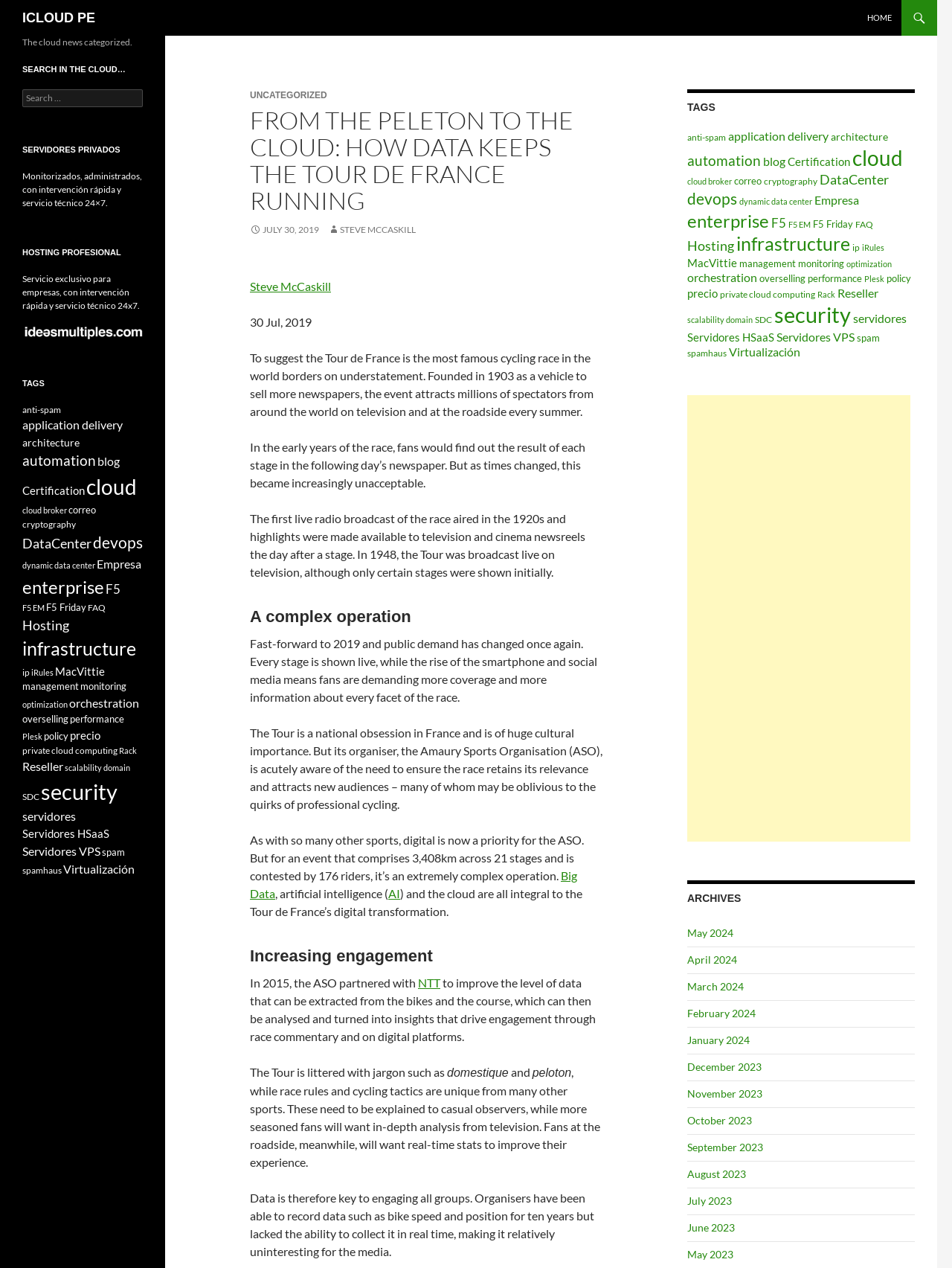Answer the question briefly using a single word or phrase: 
What is the name of the company that organizes the Tour de France?

Amaury Sports Organisation (ASO)